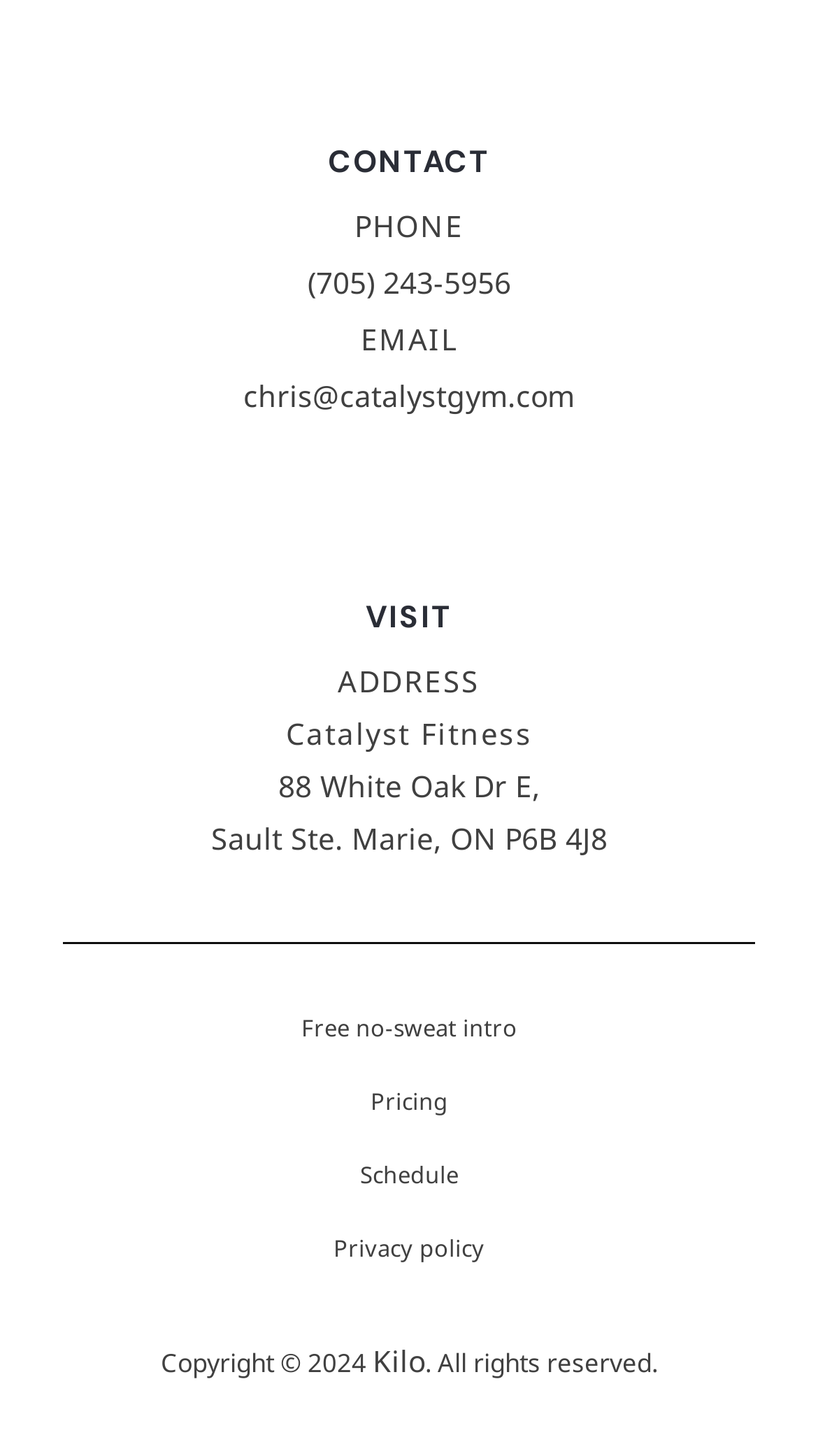Please specify the bounding box coordinates of the clickable region necessary for completing the following instruction: "Call the gym". The coordinates must consist of four float numbers between 0 and 1, i.e., [left, top, right, bottom].

[0.376, 0.181, 0.624, 0.208]